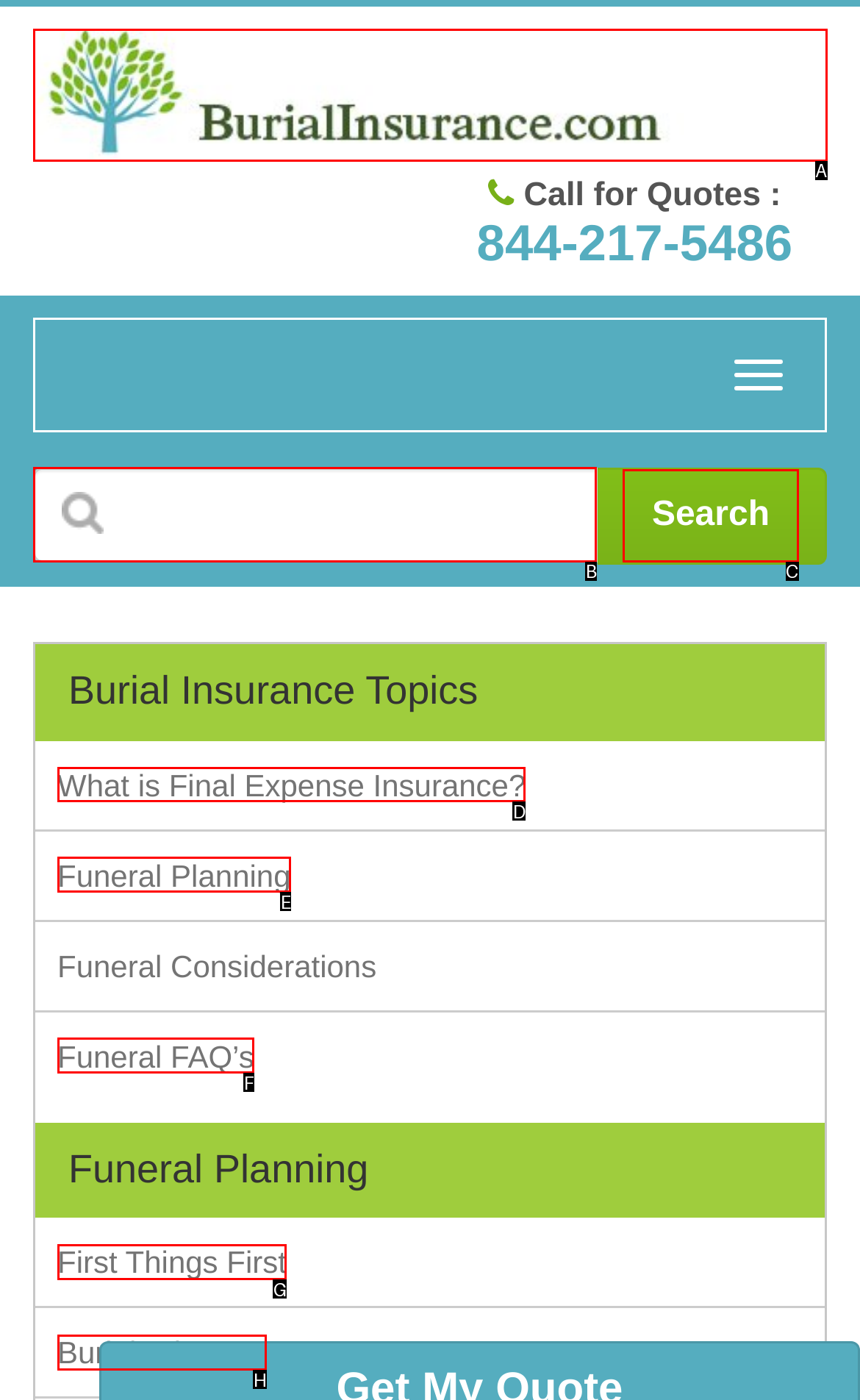Identify which lettered option completes the task: Learn about final expense insurance. Provide the letter of the correct choice.

D